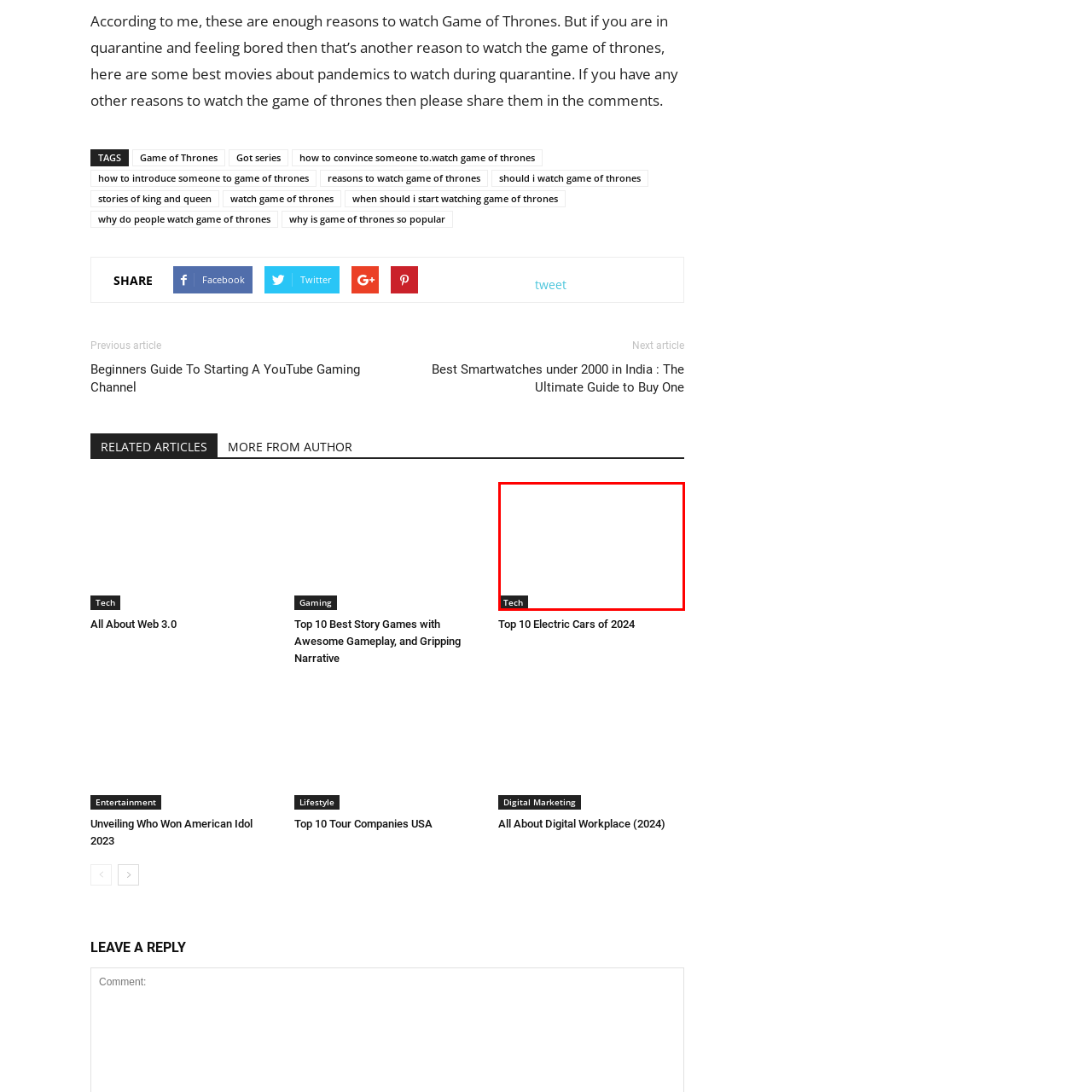What is the purpose of the 'Tech' visual element?
Check the image encapsulated by the red bounding box and answer the question comprehensively.

The 'Tech' visual element serves as a gateway, directing viewers to explore further insights and information within the tech domain, as mentioned in the caption.